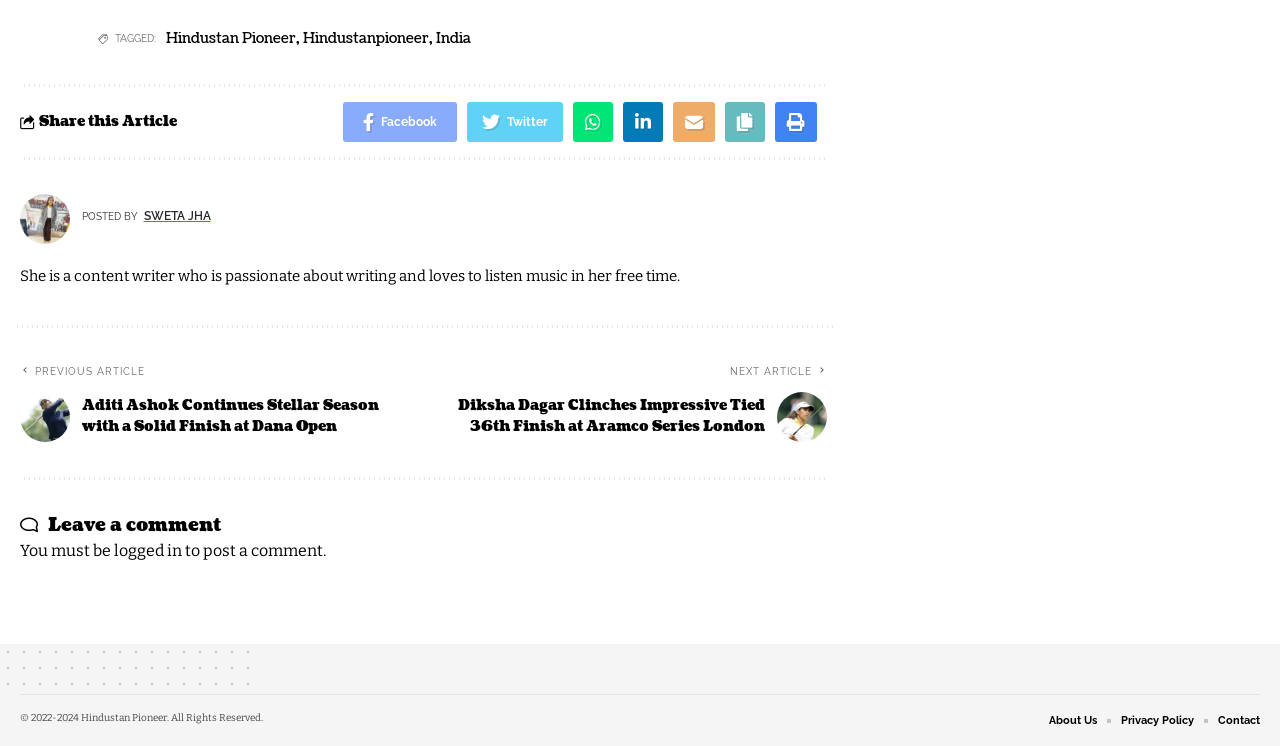What is the topic of the previous article?
Based on the image, give a one-word or short phrase answer.

Aditi Ashok